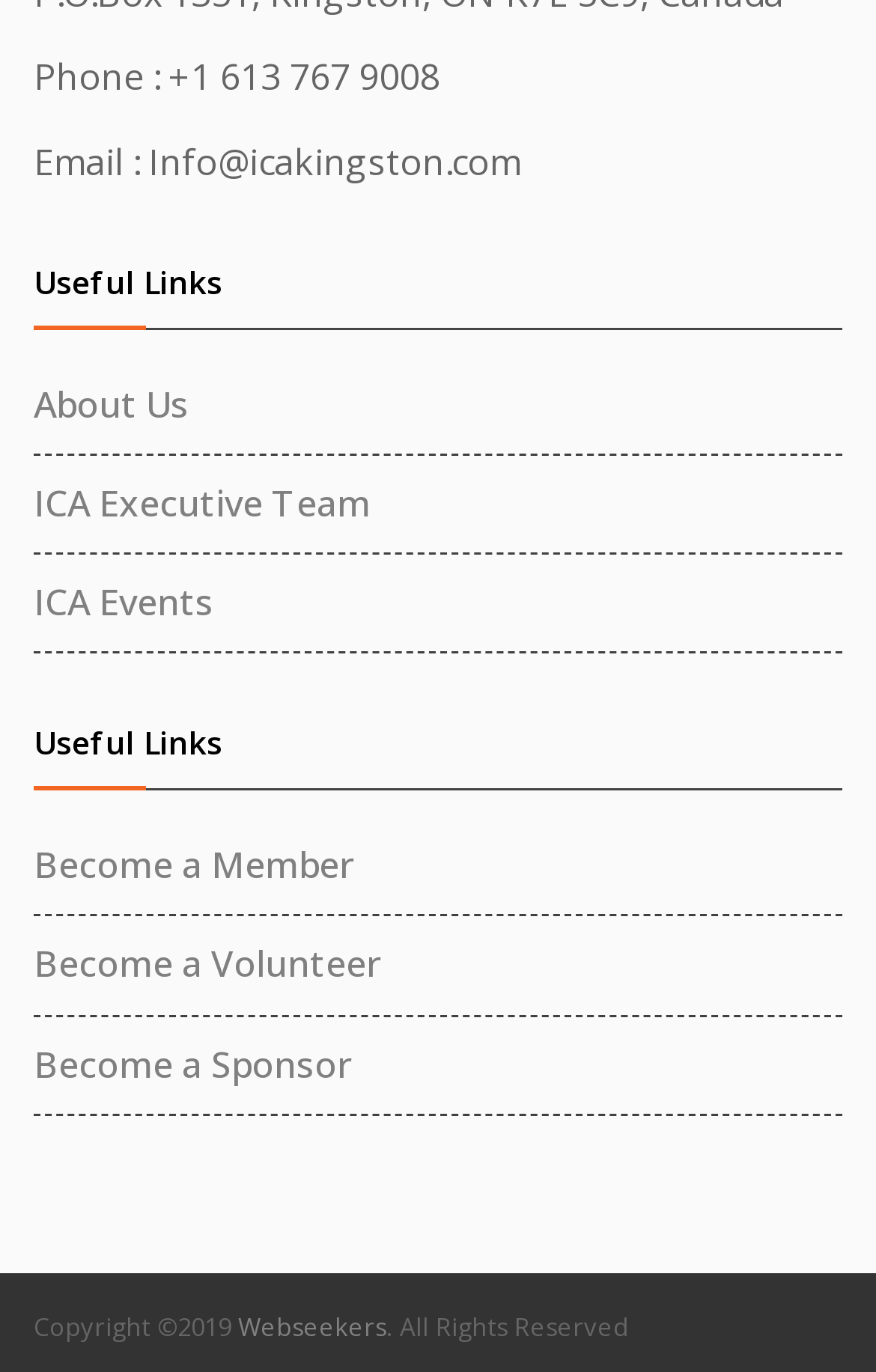Who designed the website?
Answer the question with a thorough and detailed explanation.

The website designer is obtained from the link 'Webseekers' located at the bottom of the webpage, next to the copyright information.